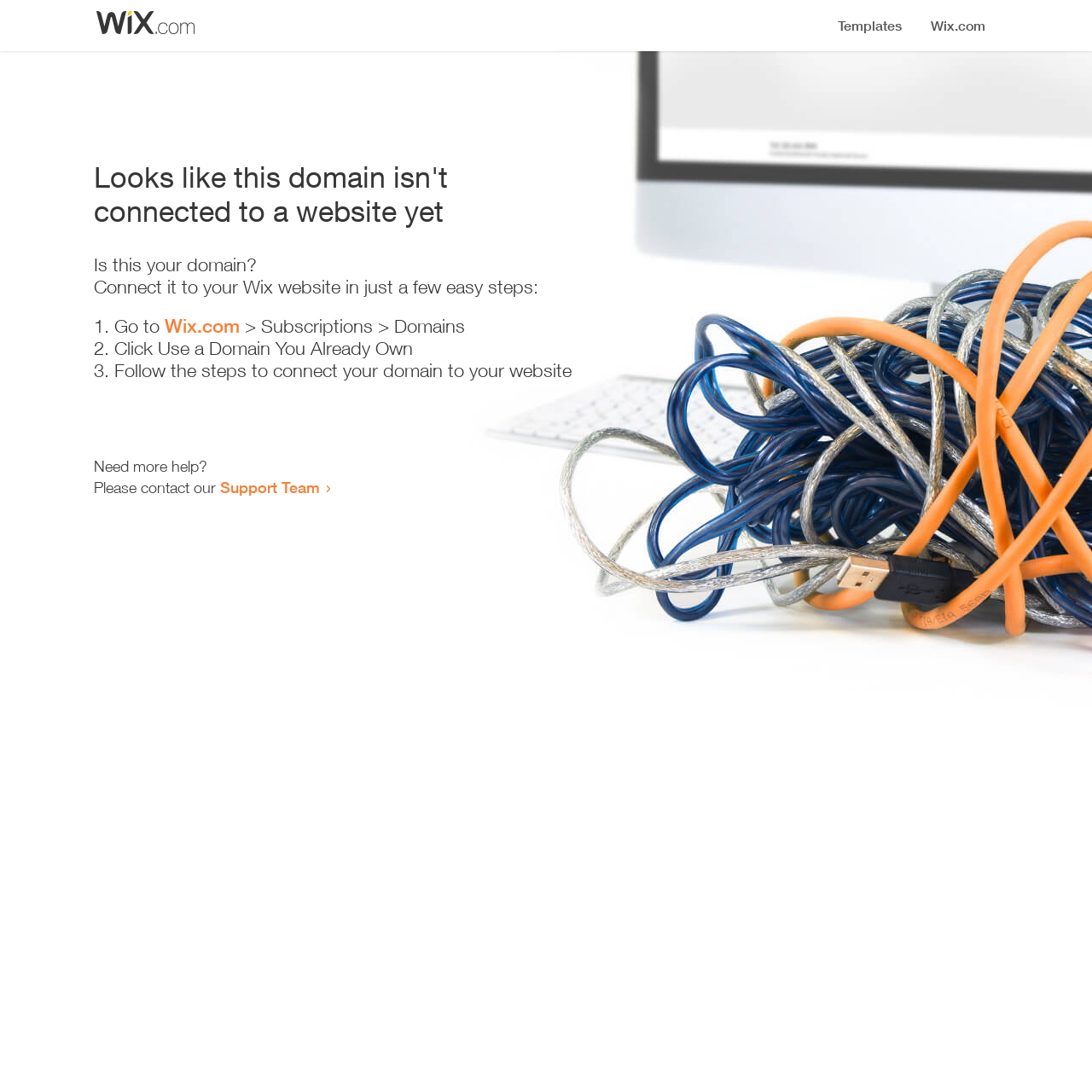Carefully examine the image and provide an in-depth answer to the question: Where can I get more help?

The webpage provides a link to the 'Support Team' for users who need more help, which is indicated by the text 'Need more help? Please contact our Support Team'.